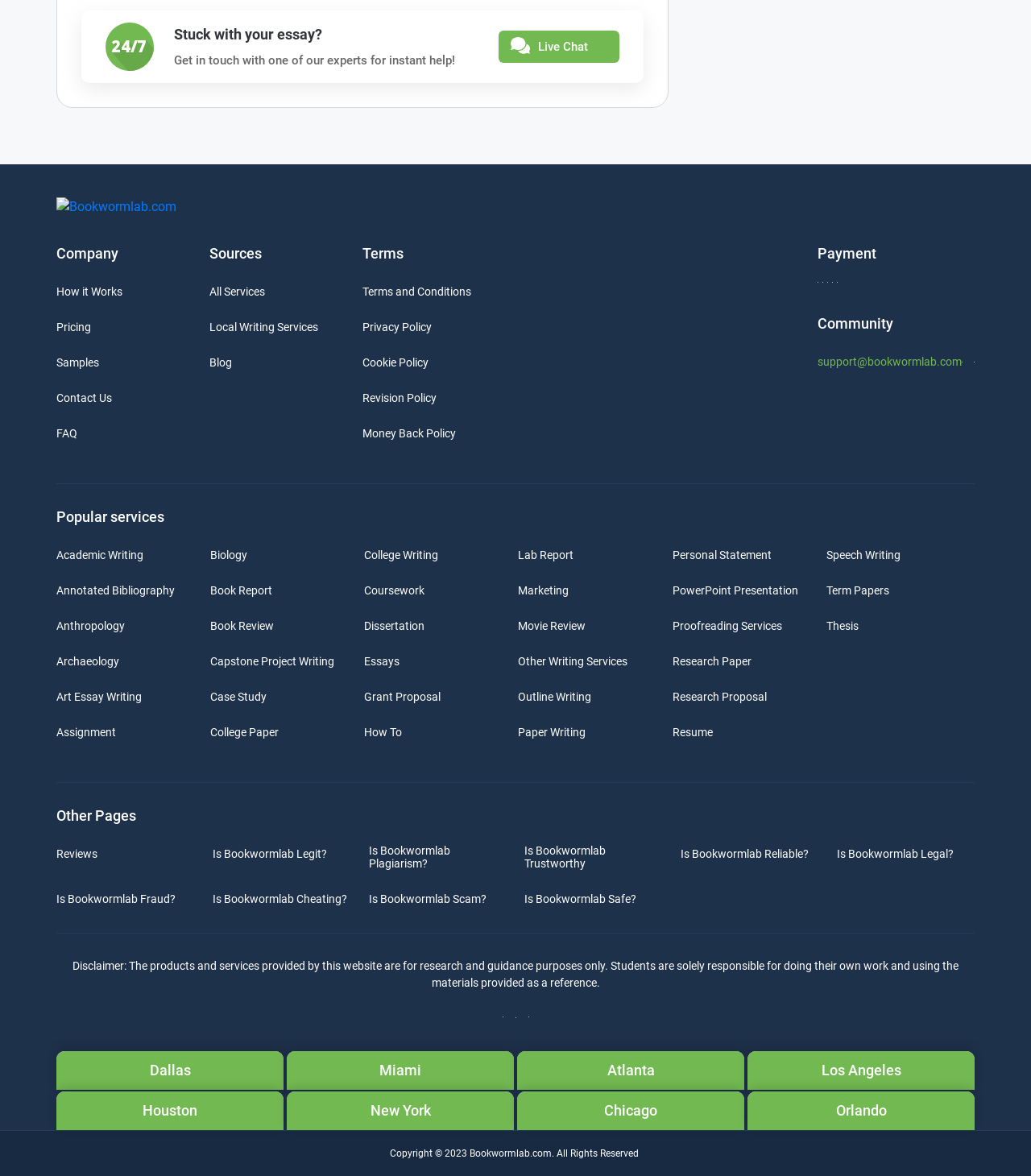Identify the bounding box coordinates for the region of the element that should be clicked to carry out the instruction: "Get in touch with 'Bookwormlab.com'". The bounding box coordinates should be four float numbers between 0 and 1, i.e., [left, top, right, bottom].

[0.055, 0.168, 0.171, 0.182]